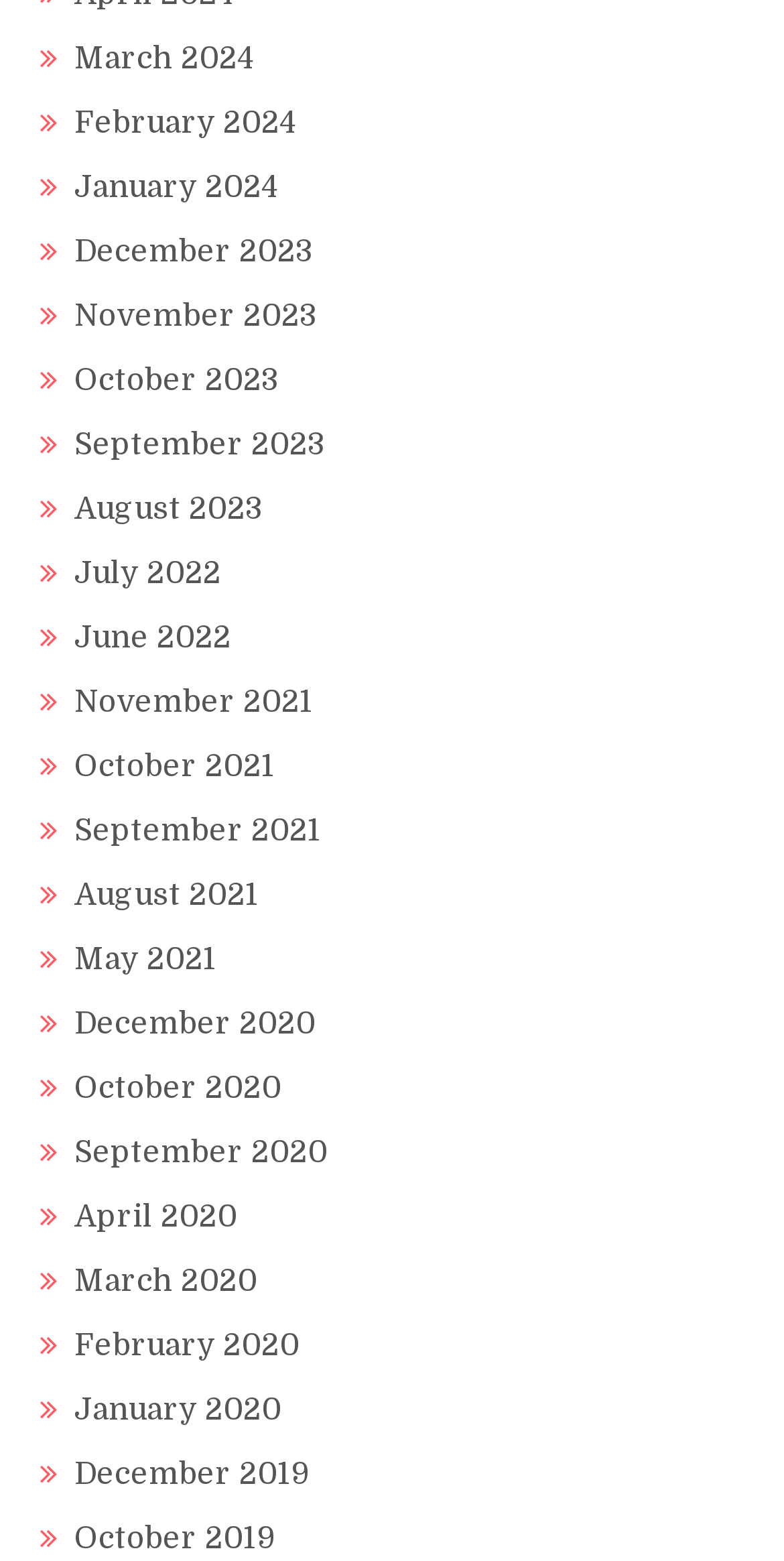How many links are listed in total?
Refer to the image and provide a one-word or short phrase answer.

20